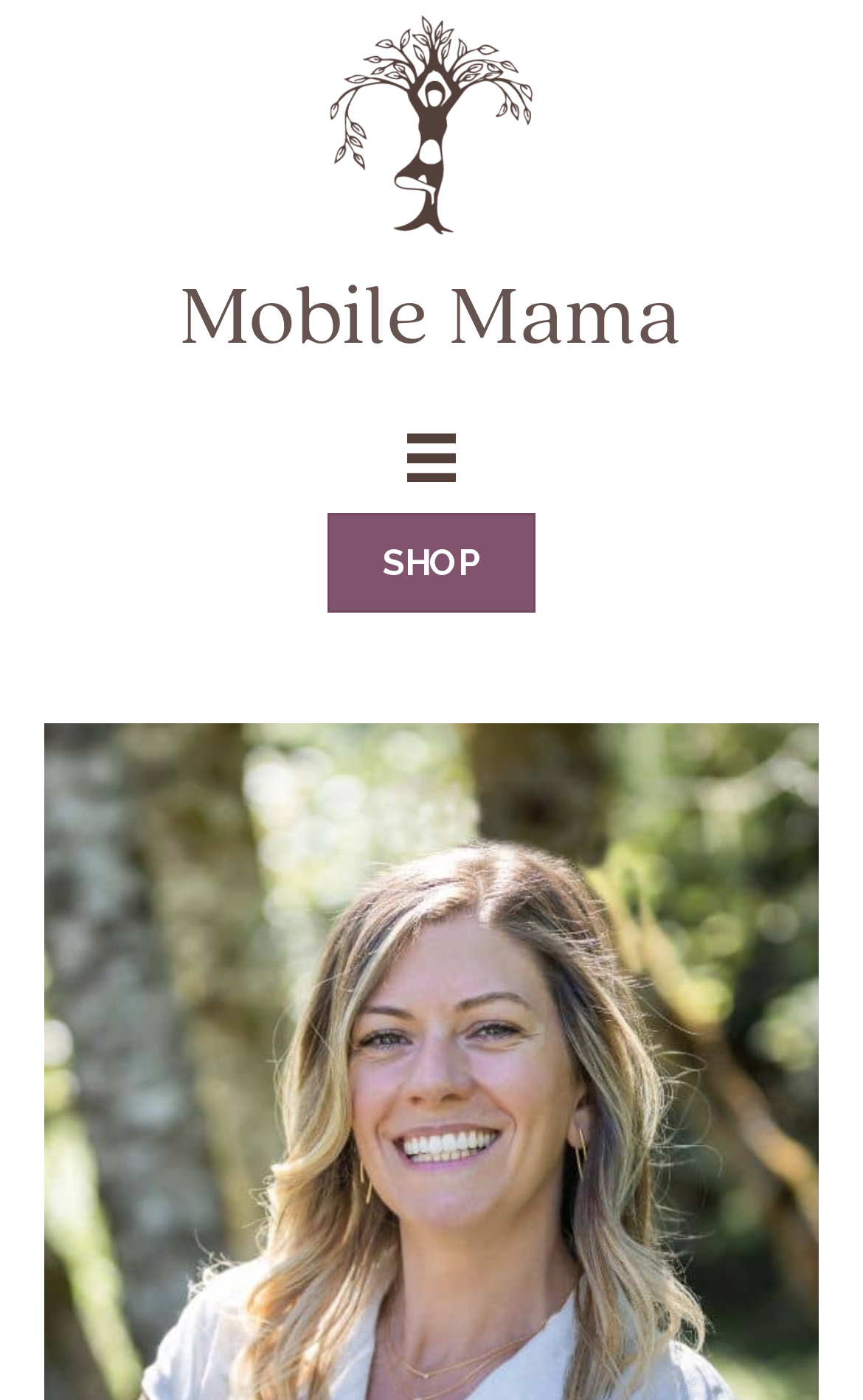What is the image above the 'MobileMama' link? Based on the screenshot, please respond with a single word or phrase.

MobileMama logo